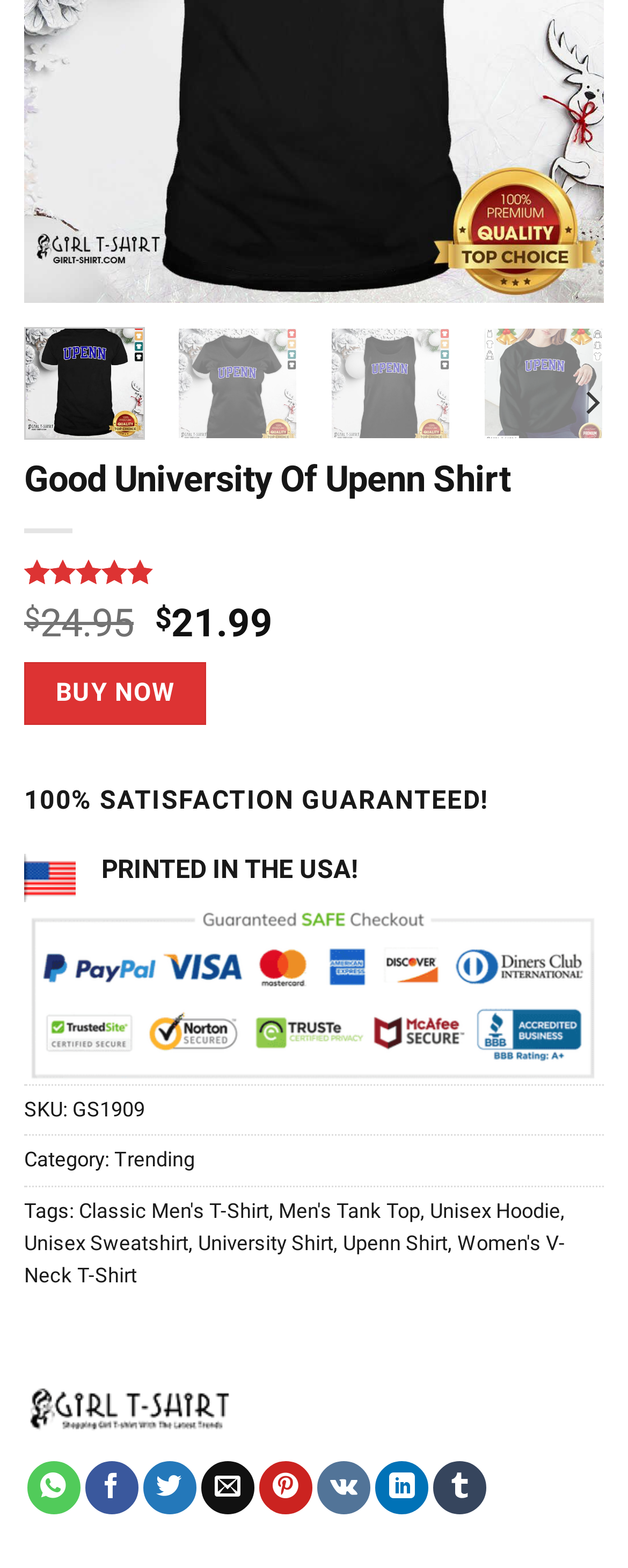Identify the bounding box coordinates for the UI element described as follows: aria-label="Next". Use the format (top-left x, top-left y, bottom-right x, bottom-right y) and ensure all values are floating point numbers between 0 and 1.

[0.916, 0.237, 0.968, 0.277]